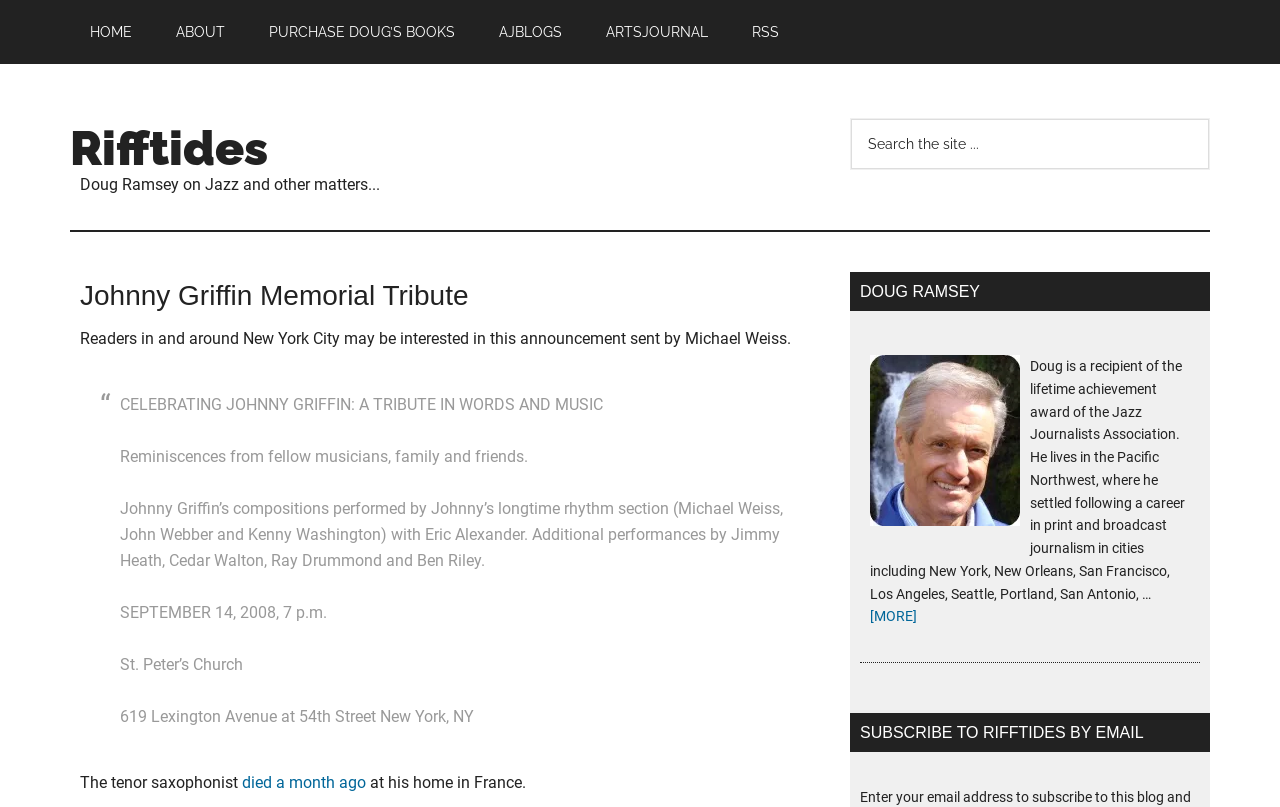Determine the bounding box coordinates of the clickable element to achieve the following action: 'Search the site'. Provide the coordinates as four float values between 0 and 1, formatted as [left, top, right, bottom].

[0.665, 0.147, 0.945, 0.209]